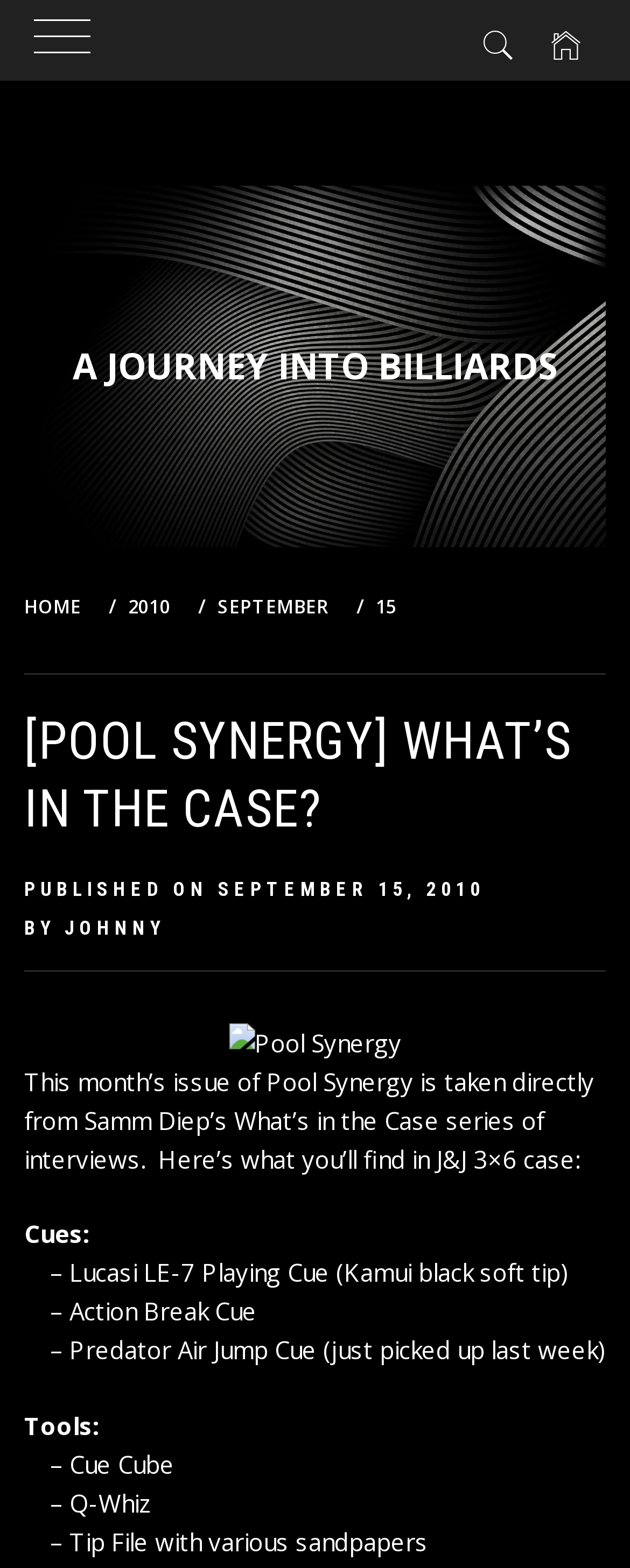Please give the bounding box coordinates of the area that should be clicked to fulfill the following instruction: "Read the article published on September 15, 2010". The coordinates should be in the format of four float numbers from 0 to 1, i.e., [left, top, right, bottom].

[0.346, 0.56, 0.769, 0.575]